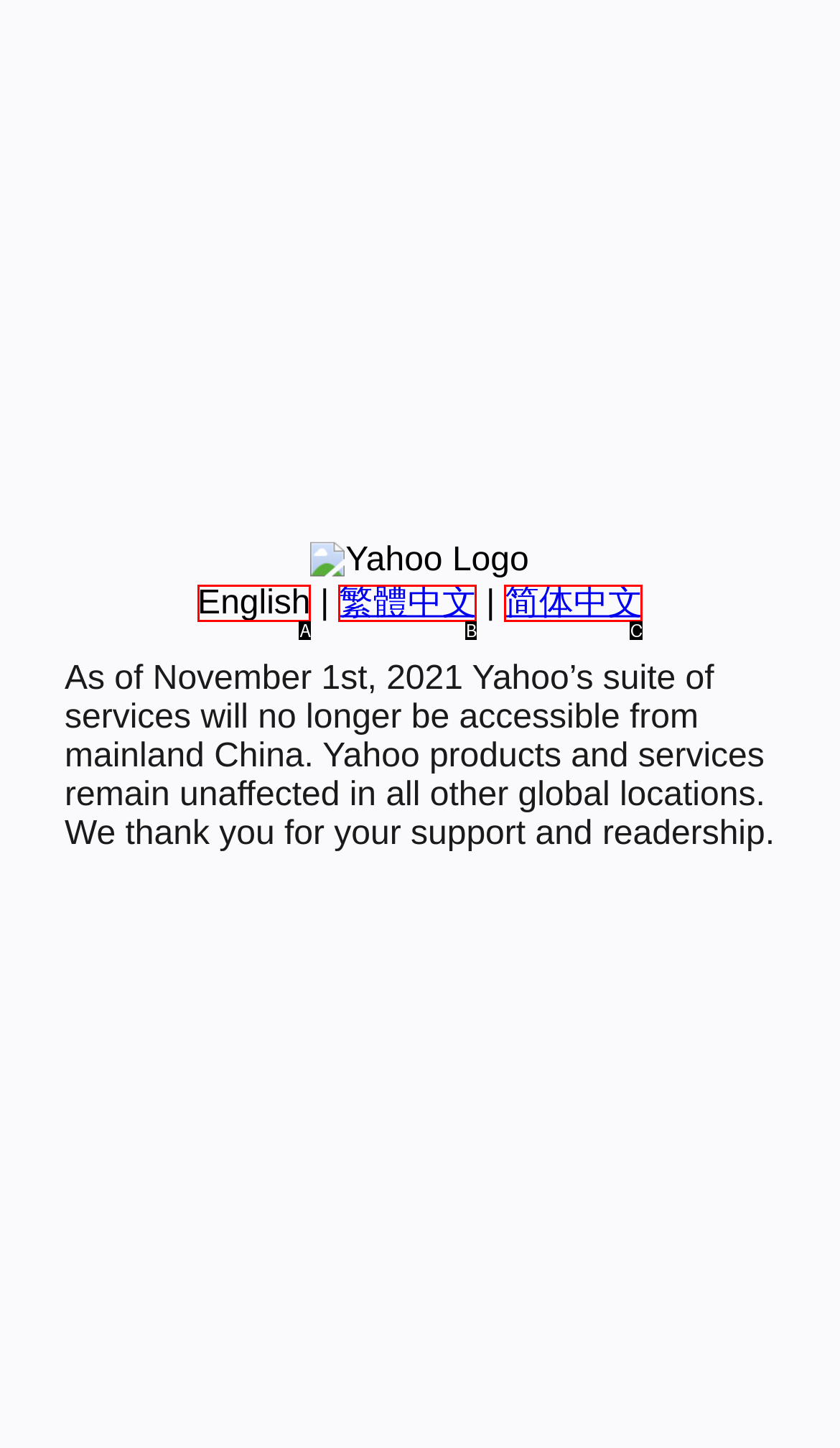Match the HTML element to the given description: English
Indicate the option by its letter.

A